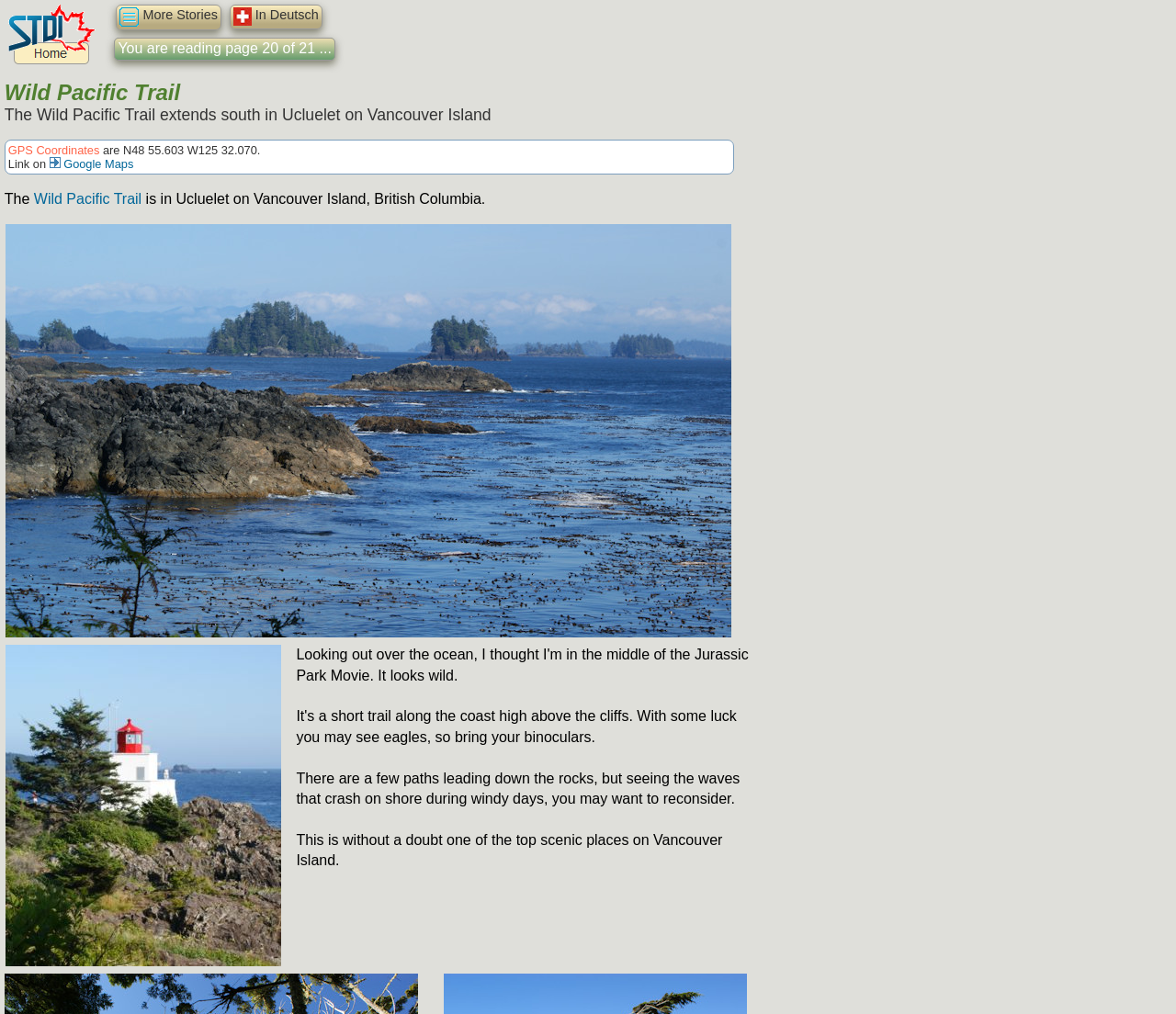Can you identify and provide the main heading of the webpage?

Wild Pacific Trail